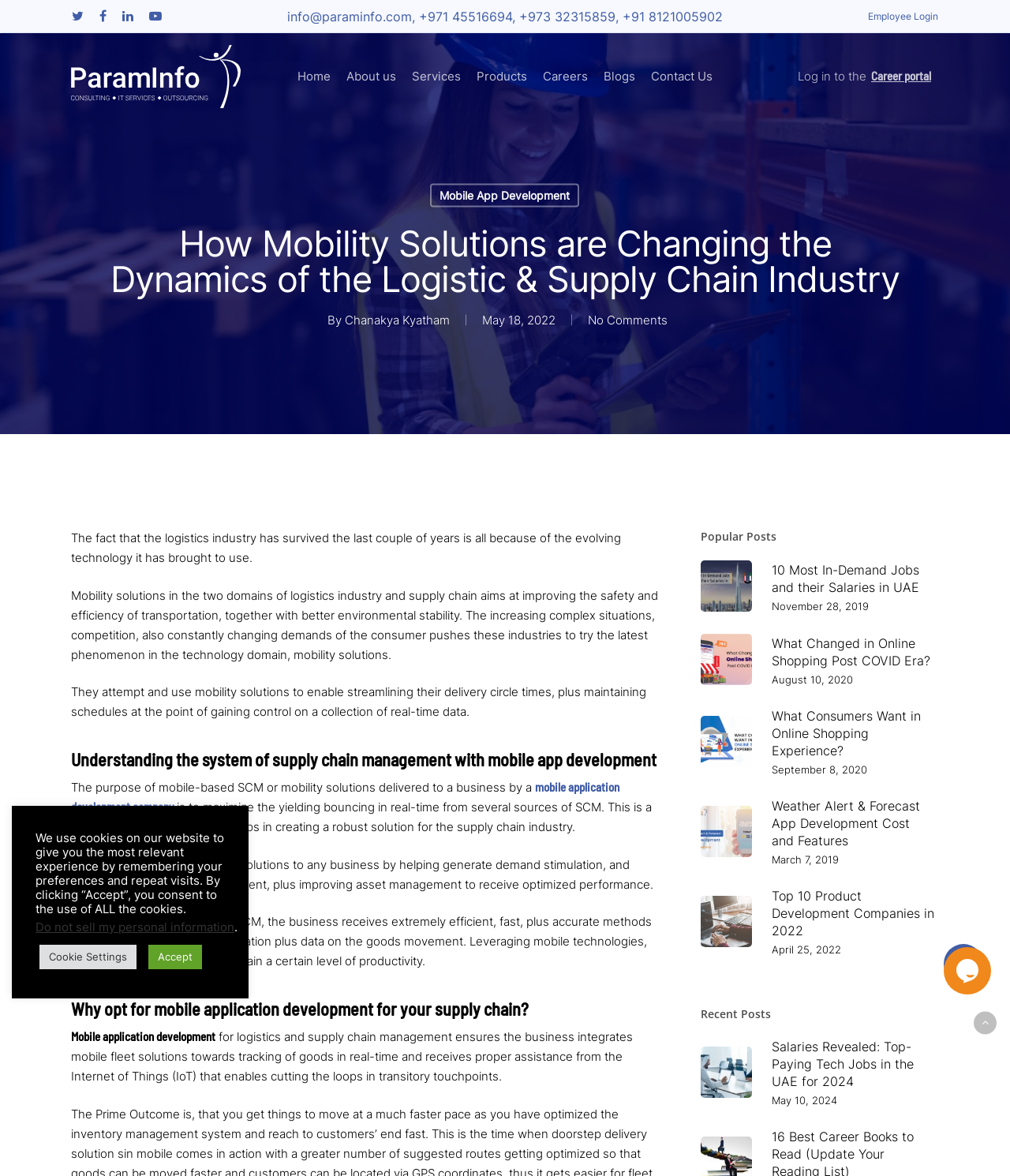Please specify the bounding box coordinates for the clickable region that will help you carry out the instruction: "Check the news".

None